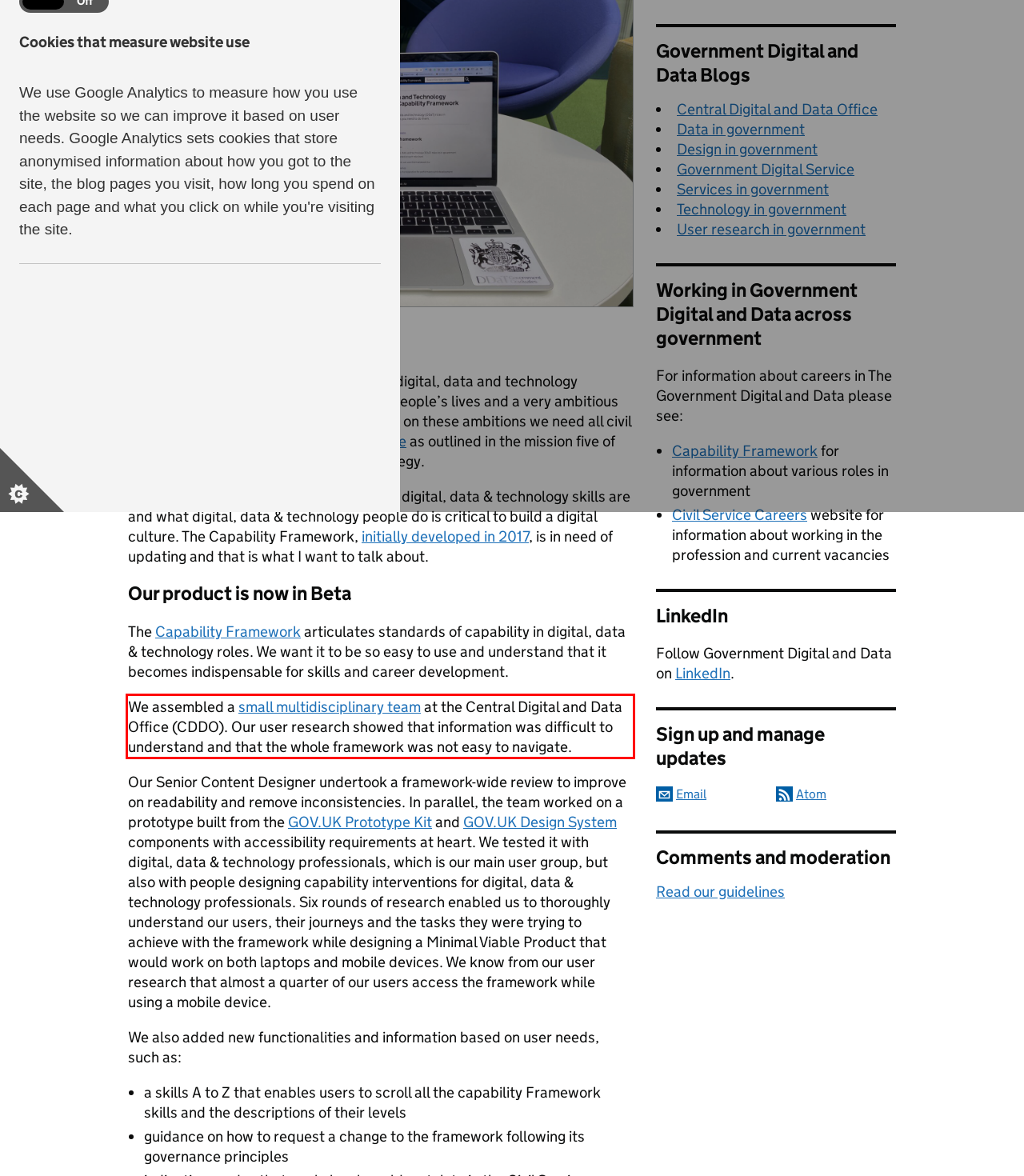You have a screenshot of a webpage with a UI element highlighted by a red bounding box. Use OCR to obtain the text within this highlighted area.

We assembled a small multidisciplinary team at the Central Digital and Data Office (CDDO). Our user research showed that information was difficult to understand and that the whole framework was not easy to navigate.